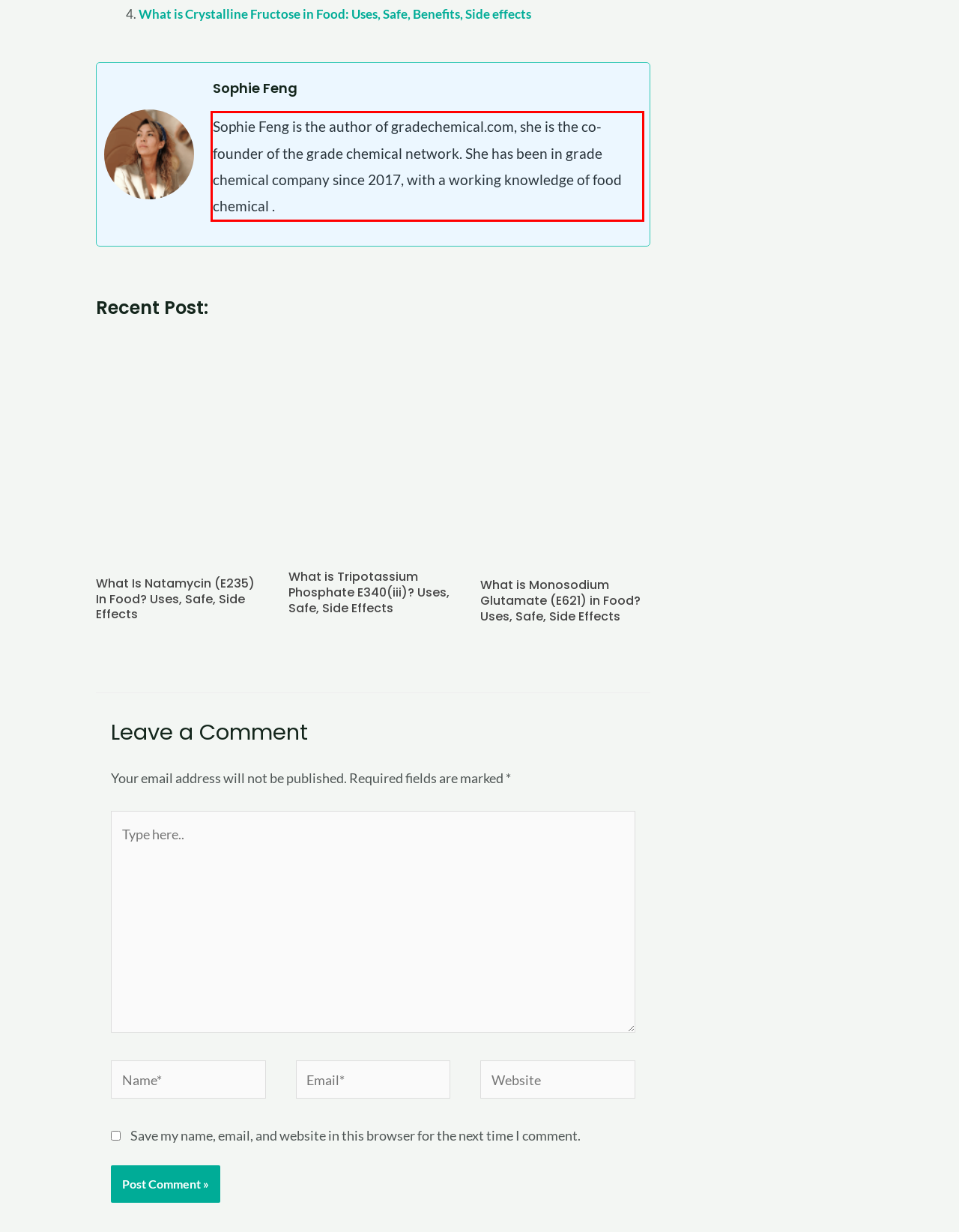Given a webpage screenshot, identify the text inside the red bounding box using OCR and extract it.

Sophie Feng is the author of gradechemical.com, she is the co-founder of the grade chemical network. She has been in grade chemical company since 2017, with a working knowledge of food chemical .